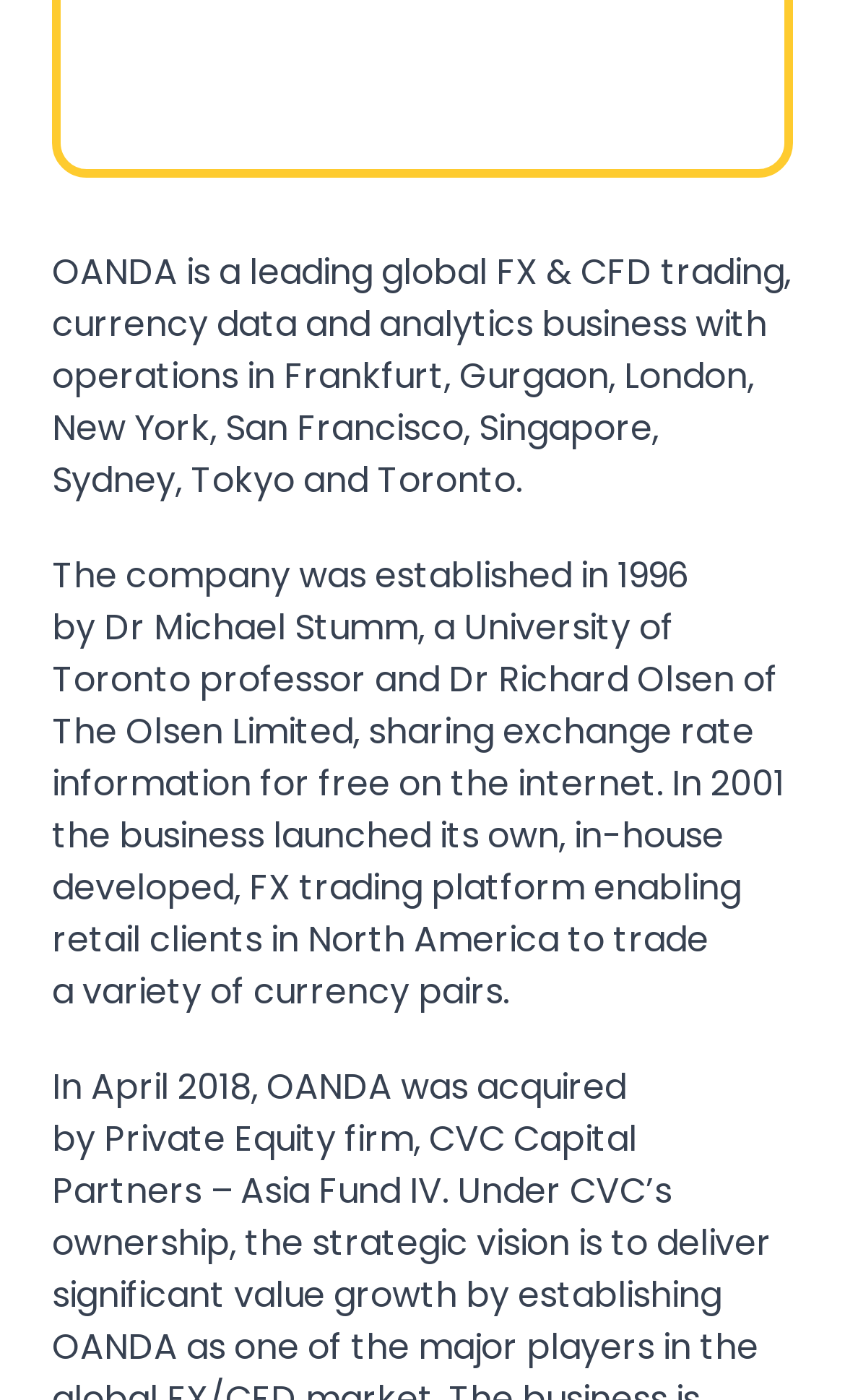Determine the bounding box coordinates for the UI element with the following description: "Facebook". The coordinates should be four float numbers between 0 and 1, represented as [left, top, right, bottom].

[0.449, 0.263, 0.49, 0.288]